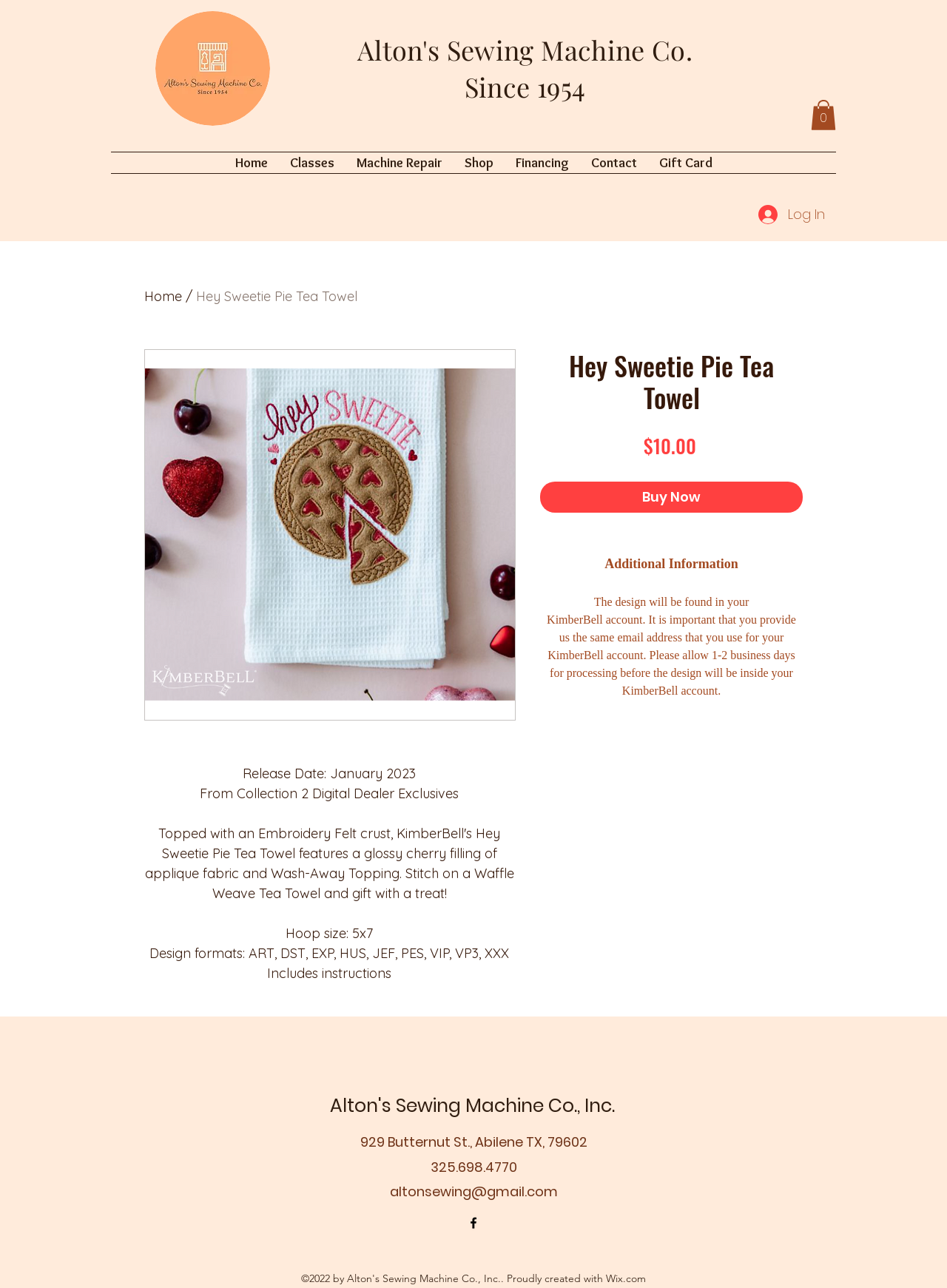Identify the bounding box coordinates of the clickable region to carry out the given instruction: "Click the 'Buy Now' button".

[0.57, 0.374, 0.848, 0.398]